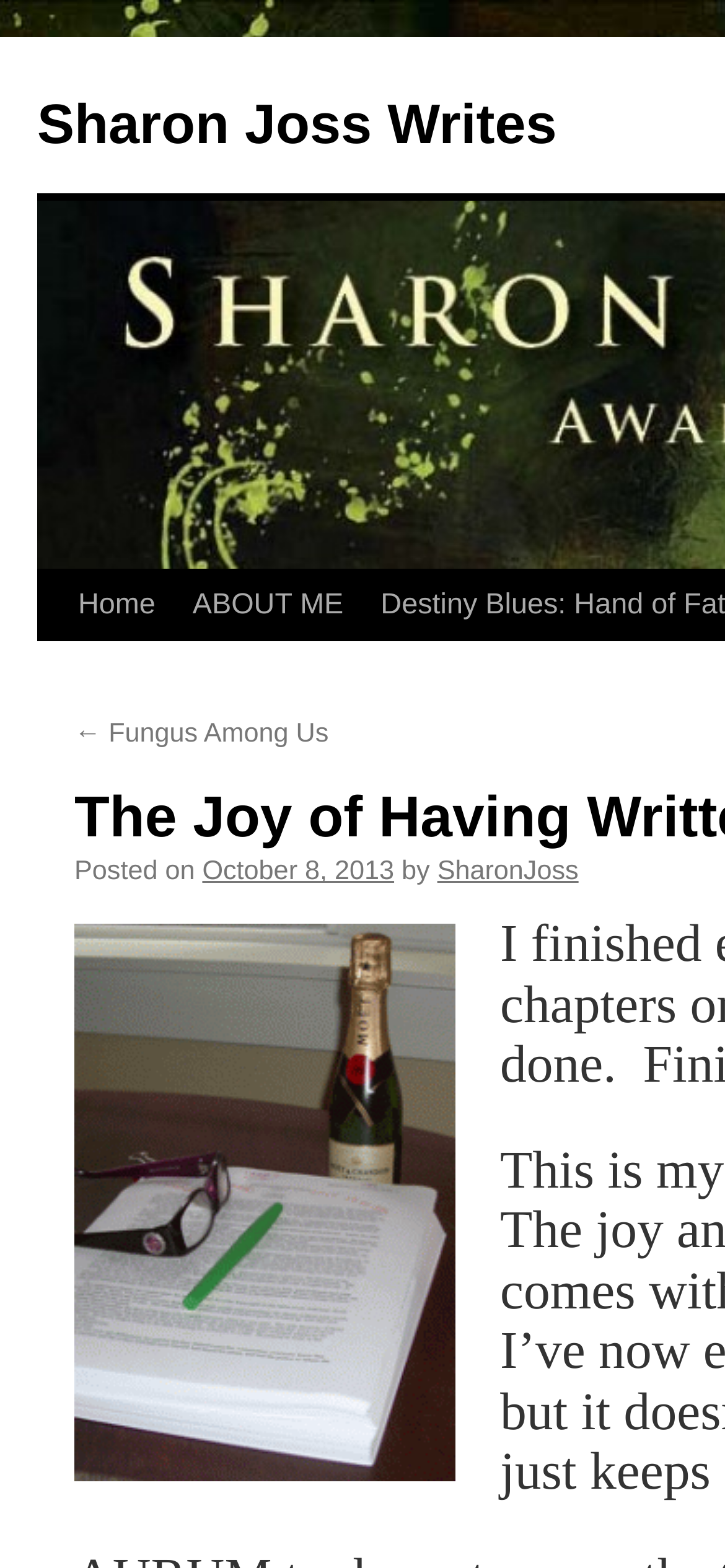How many sections are there in the article?
Provide a detailed answer to the question using information from the image.

By looking at the webpage, I can see that there are four sections in the article, namely 'Posted on', 'by', the article title, and the image section.